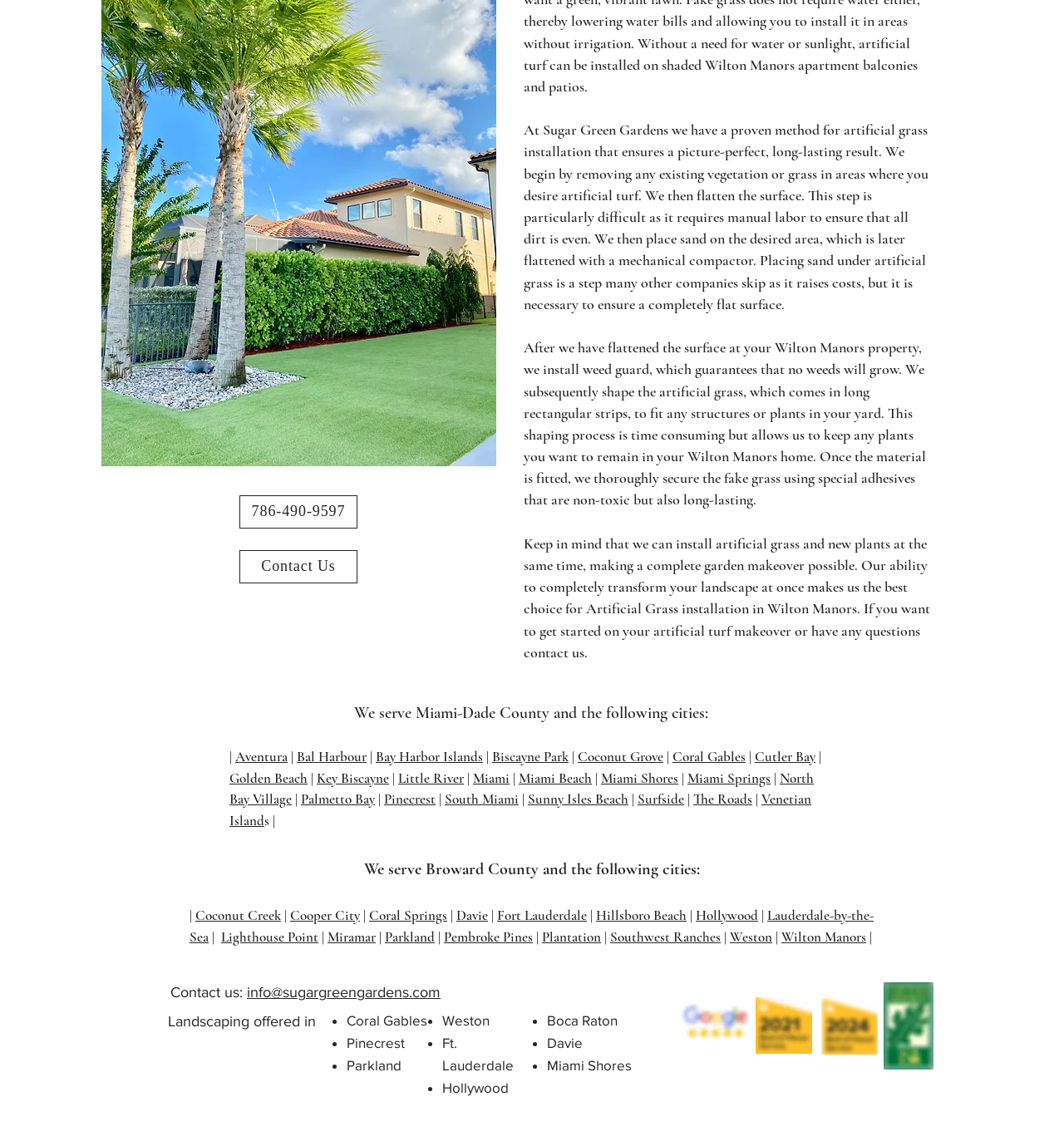What is the email address to contact Sugar Green Gardens?
Please provide an in-depth and detailed response to the question.

The email address to contact Sugar Green Gardens can be found at the bottom of the webpage, in the link 'info@sugargreengardens.com'.